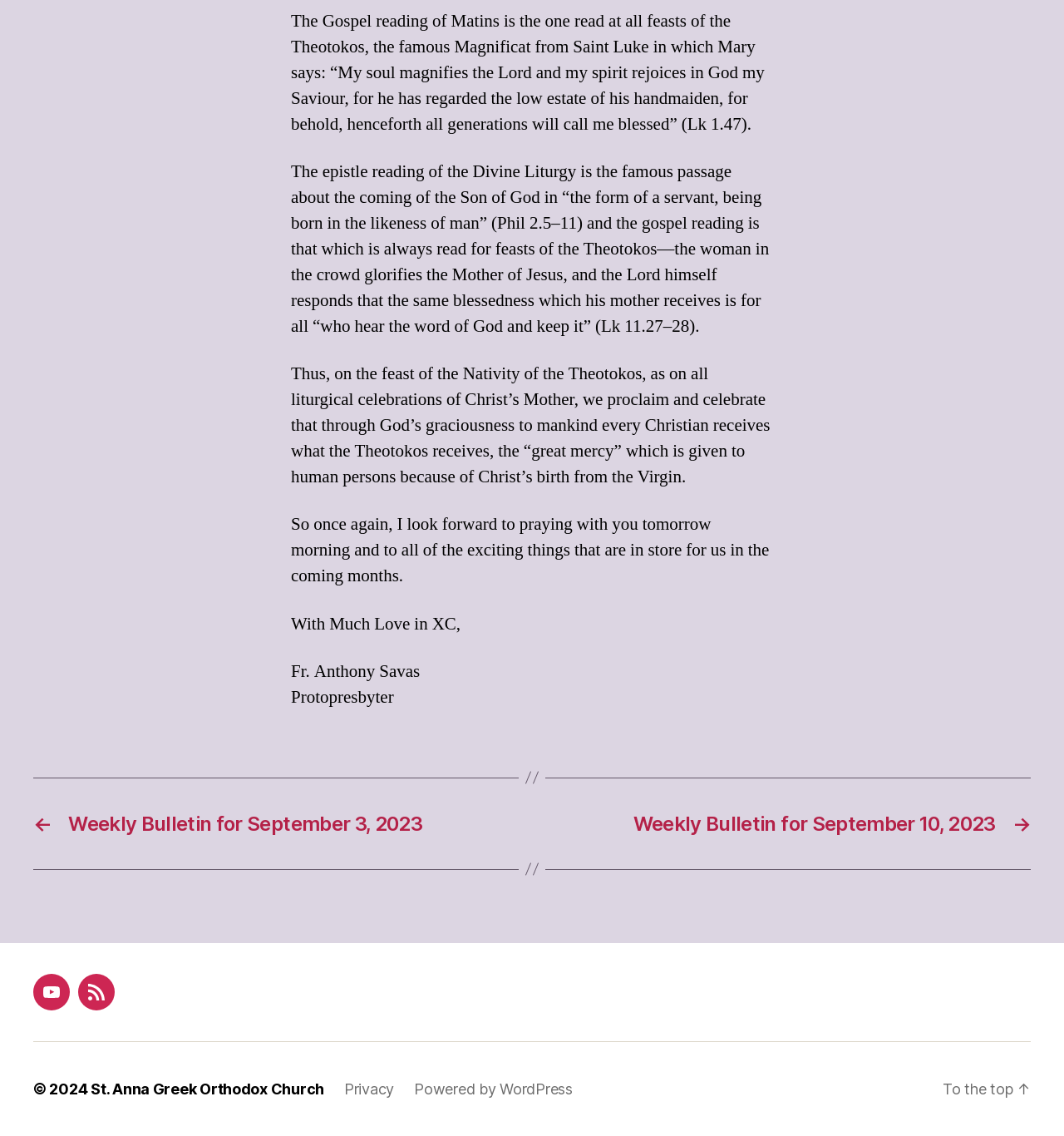Determine the bounding box coordinates of the clickable region to carry out the instruction: "View Privacy".

[0.323, 0.951, 0.37, 0.966]